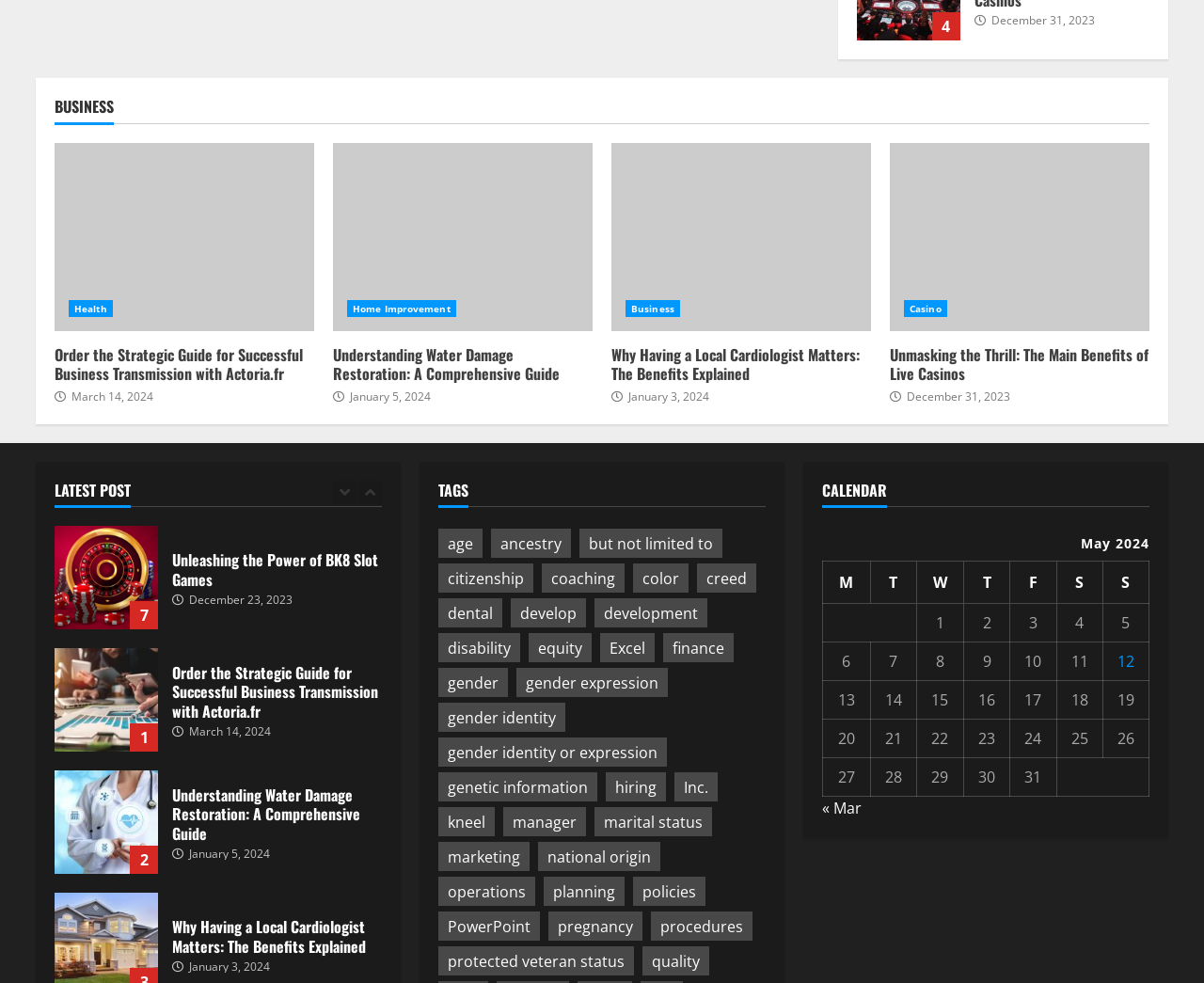Provide the bounding box coordinates in the format (top-left x, top-left y, bottom-right x, bottom-right y). All values are floating point numbers between 0 and 1. Determine the bounding box coordinate of the UI element described as: gender identity or expression

[0.364, 0.751, 0.554, 0.78]